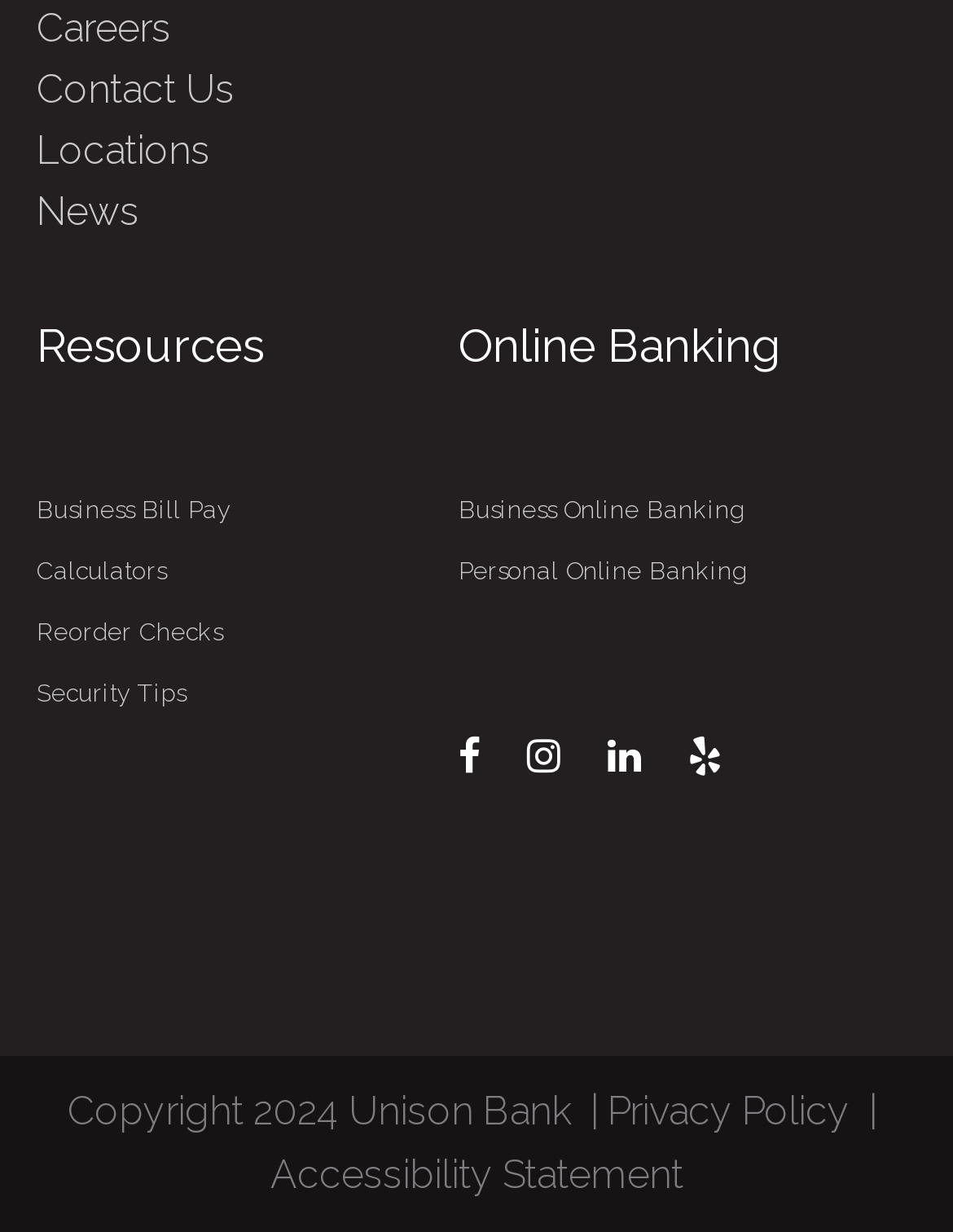What is the last item in the footer section?
Answer with a single word or short phrase according to what you see in the image.

Accessibility Statement